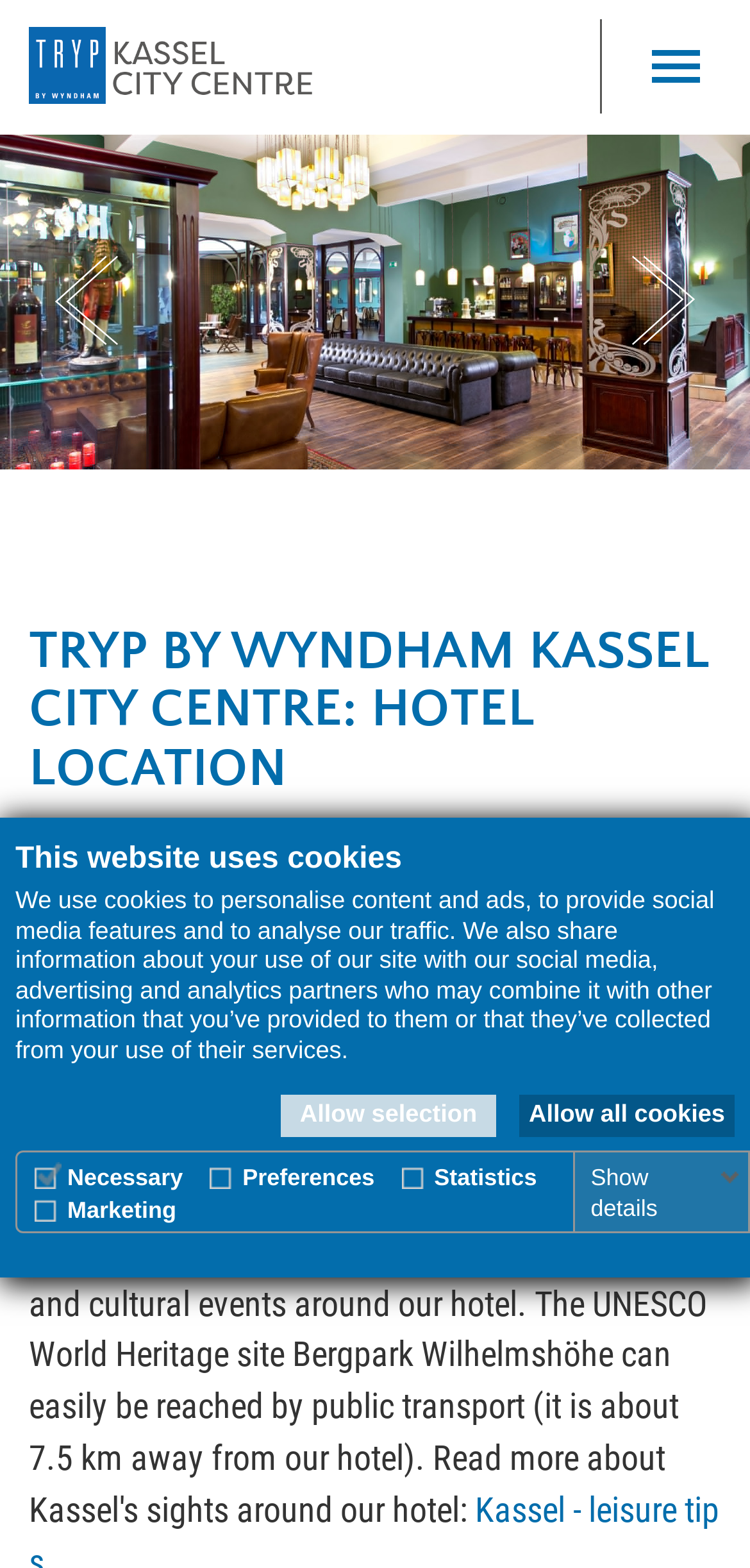What is the name of the hotel?
Using the image, answer in one word or phrase.

TRYP by Wyndham Kassel City Centre